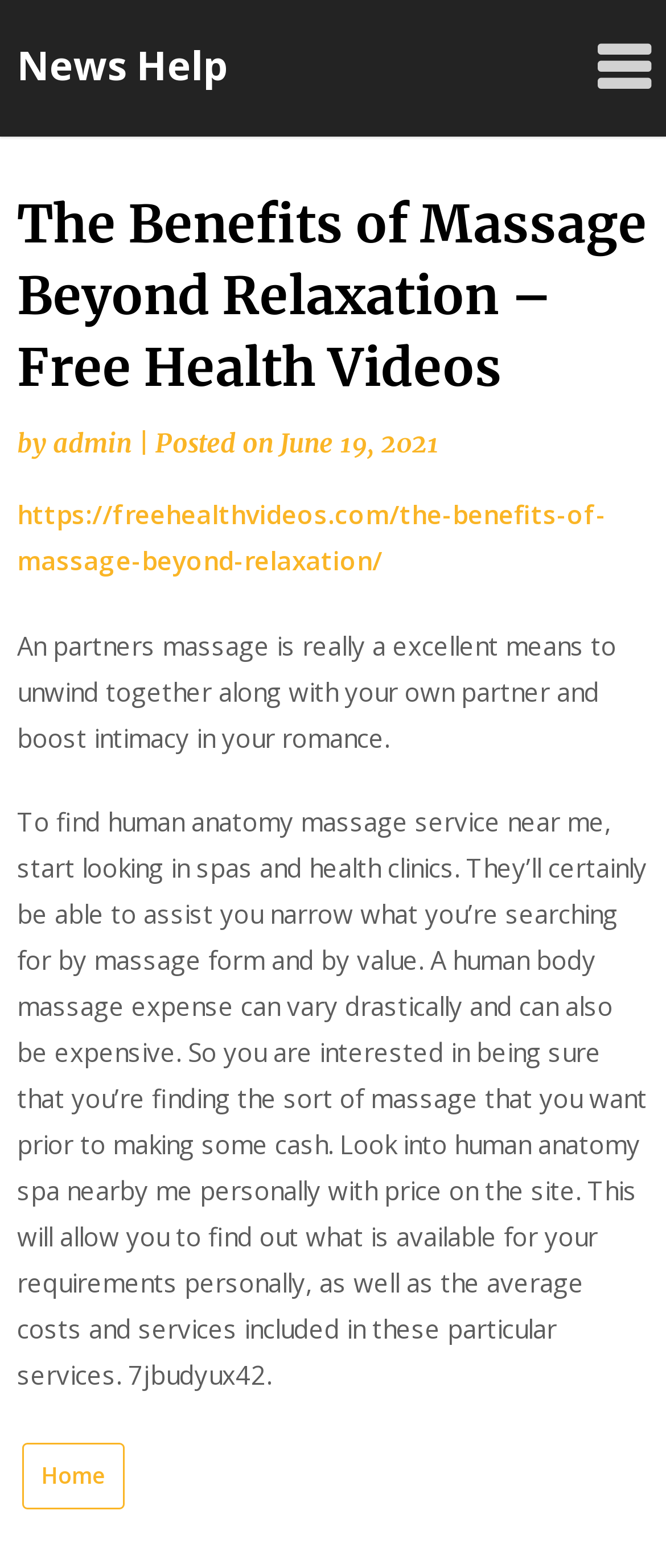From the webpage screenshot, predict the bounding box coordinates (top-left x, top-left y, bottom-right x, bottom-right y) for the UI element described here: admin

[0.079, 0.272, 0.197, 0.293]